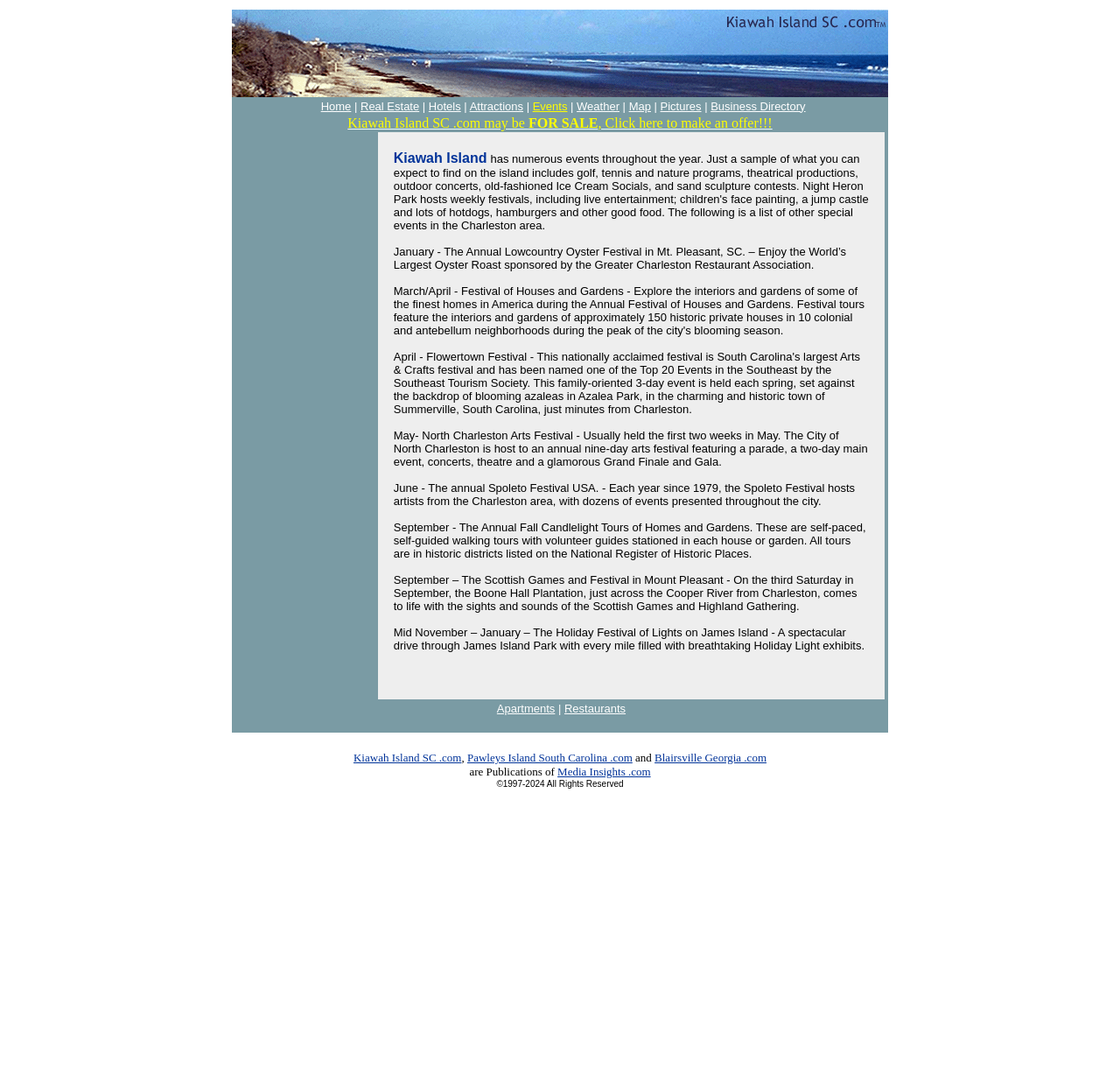Determine the bounding box for the described HTML element: "Pawleys Island South Carolina .com". Ensure the coordinates are four float numbers between 0 and 1 in the format [left, top, right, bottom].

[0.417, 0.69, 0.565, 0.702]